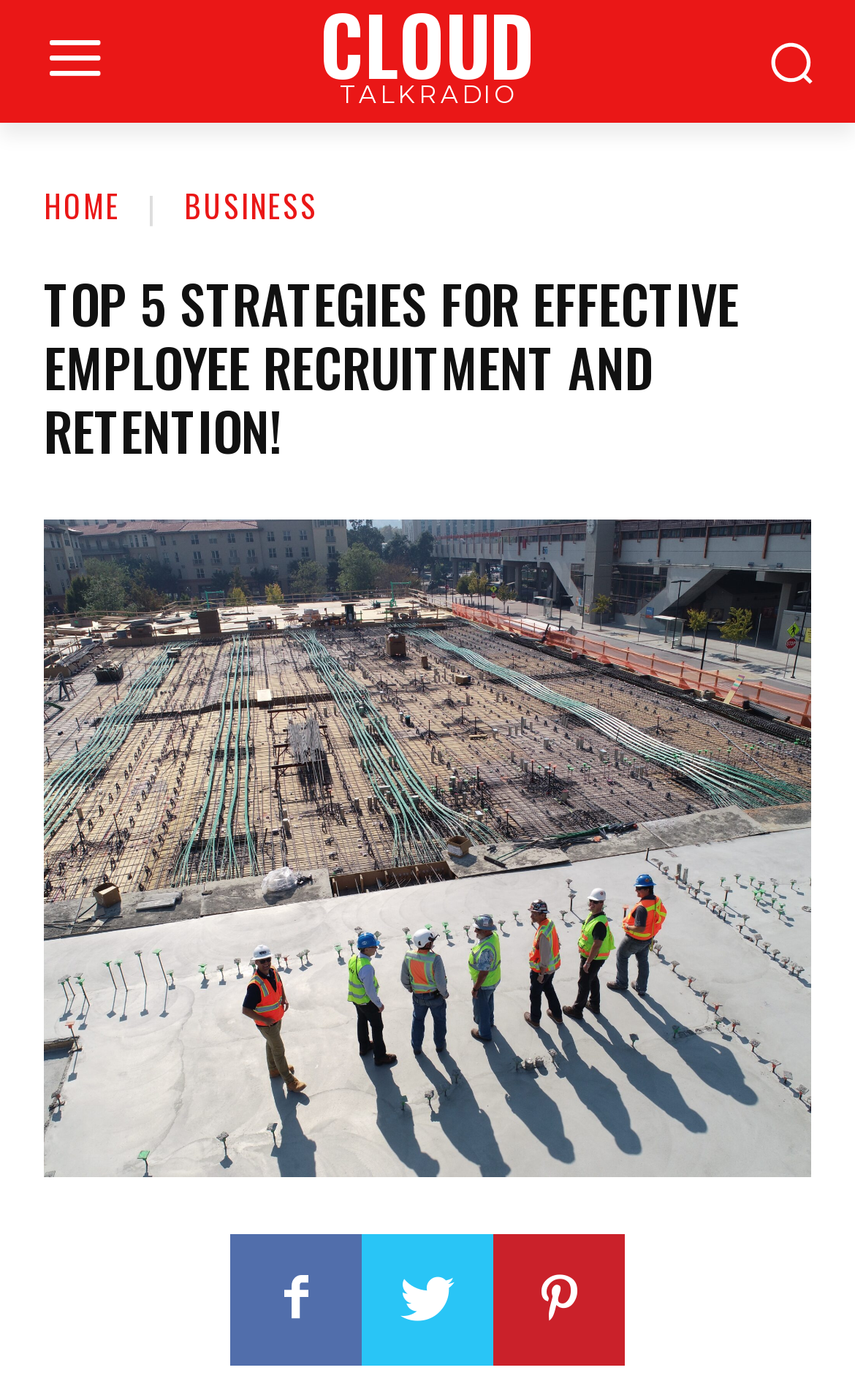For the given element description CLOUD TALKRADIO, determine the bounding box coordinates of the UI element. The coordinates should follow the format (top-left x, top-left y, bottom-right x, bottom-right y) and be within the range of 0 to 1.

[0.231, 0.003, 0.769, 0.077]